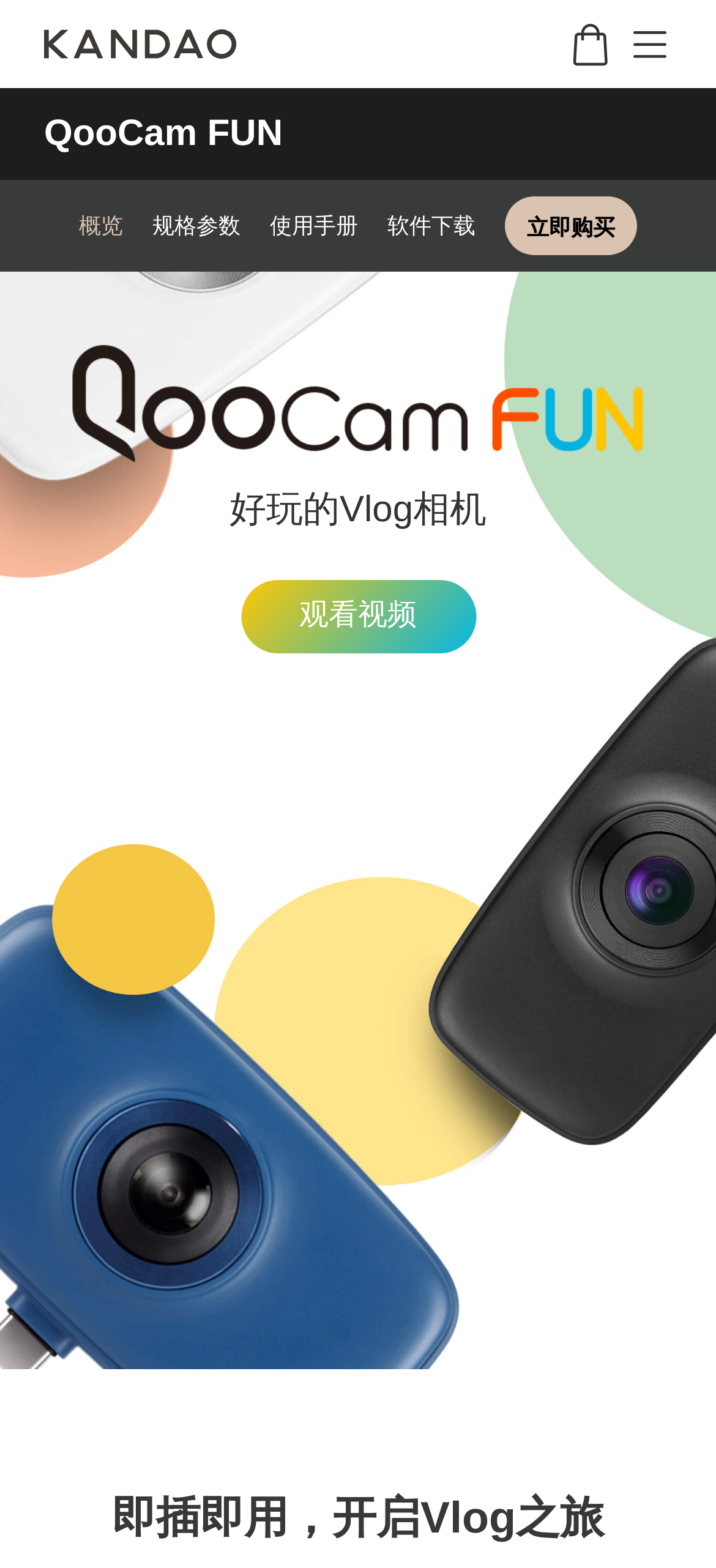Locate the bounding box coordinates of the element that should be clicked to execute the following instruction: "Visit LA Foot Surgery News".

None